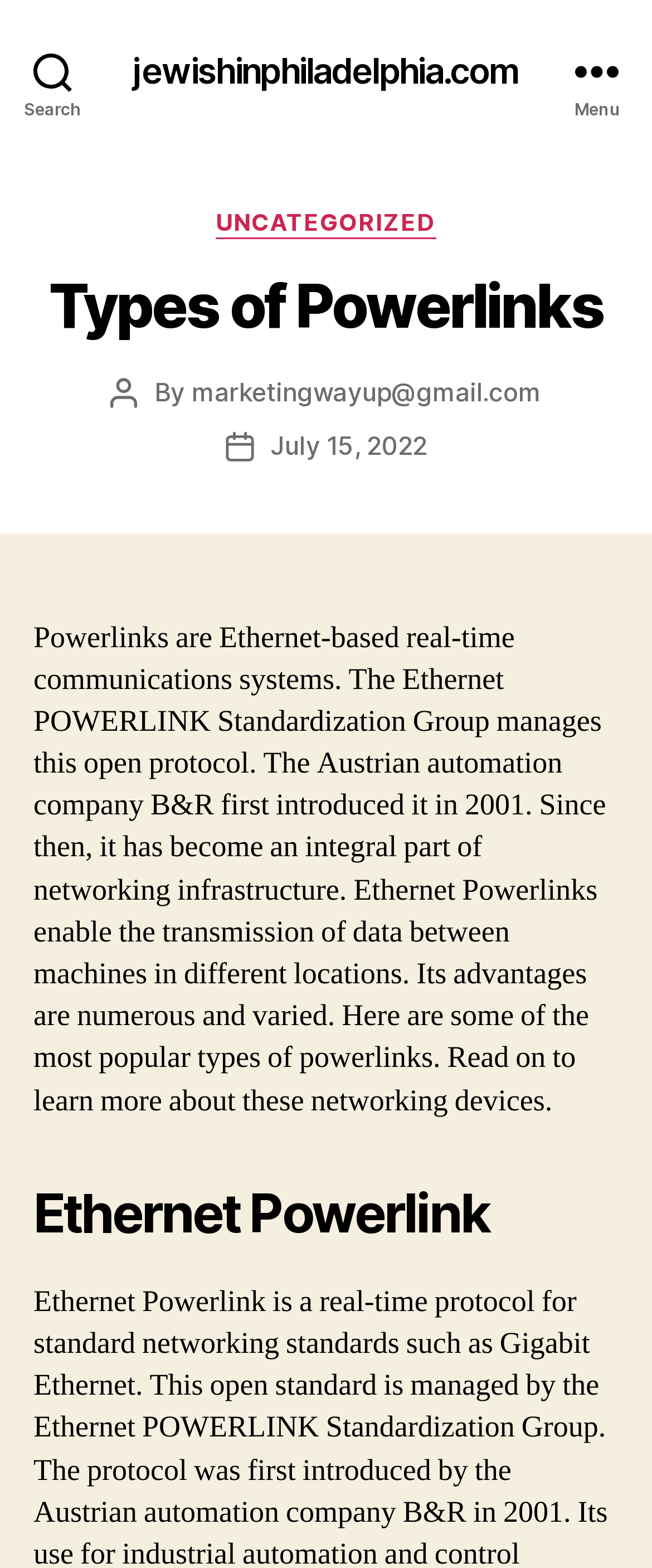Please answer the following question using a single word or phrase: What is the purpose of Ethernet Powerlinks?

Transmission of data between machines